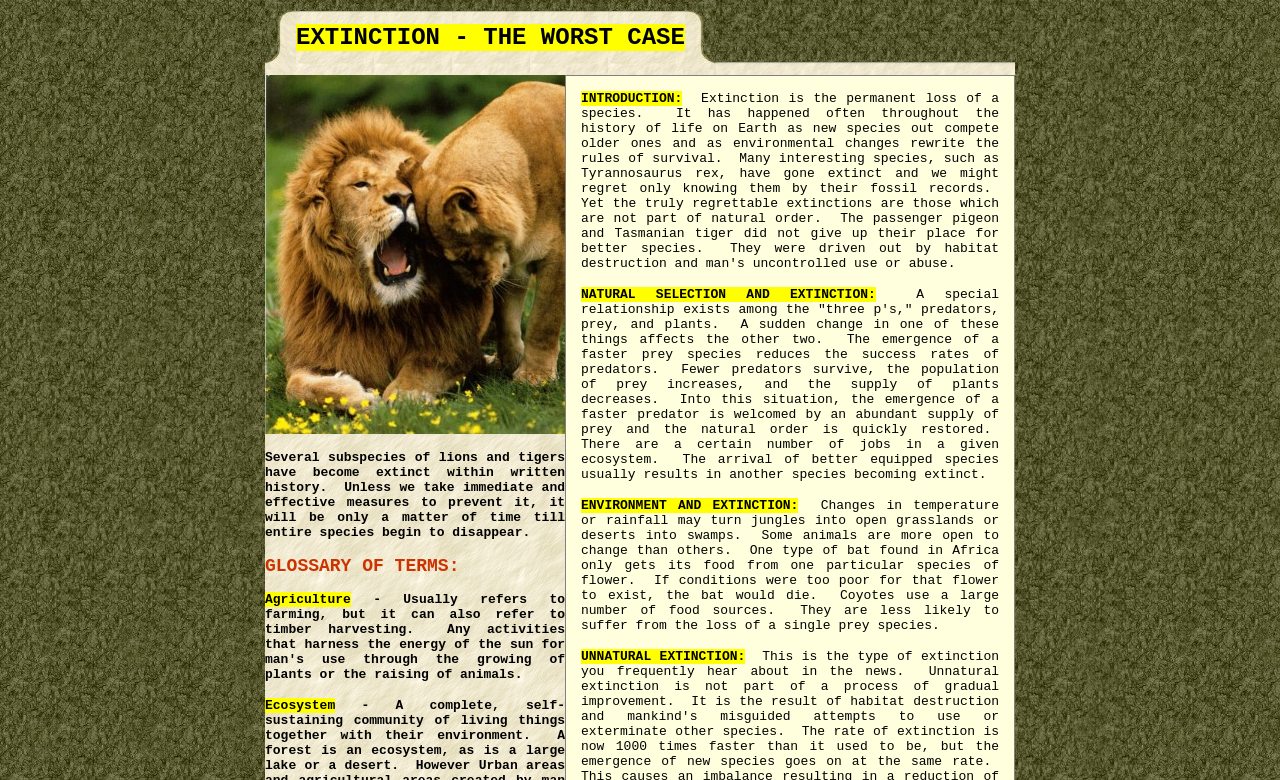Generate a thorough caption that explains the contents of the webpage.

The webpage is titled "Worst Case: Extinction" and features a prominent header "EXTINCTION - THE WORST CASE" at the top. Below the header, there are two rows of elements. The first row contains three columns, with an image on the left, the text "EXTINCTION - THE WORST CASE" in the middle, and another image on the right. The second row has a single image that spans across the middle and right columns. The images are positioned horizontally, with the leftmost image aligned with the top of the header, and the rightmost image aligned with the bottom of the header.